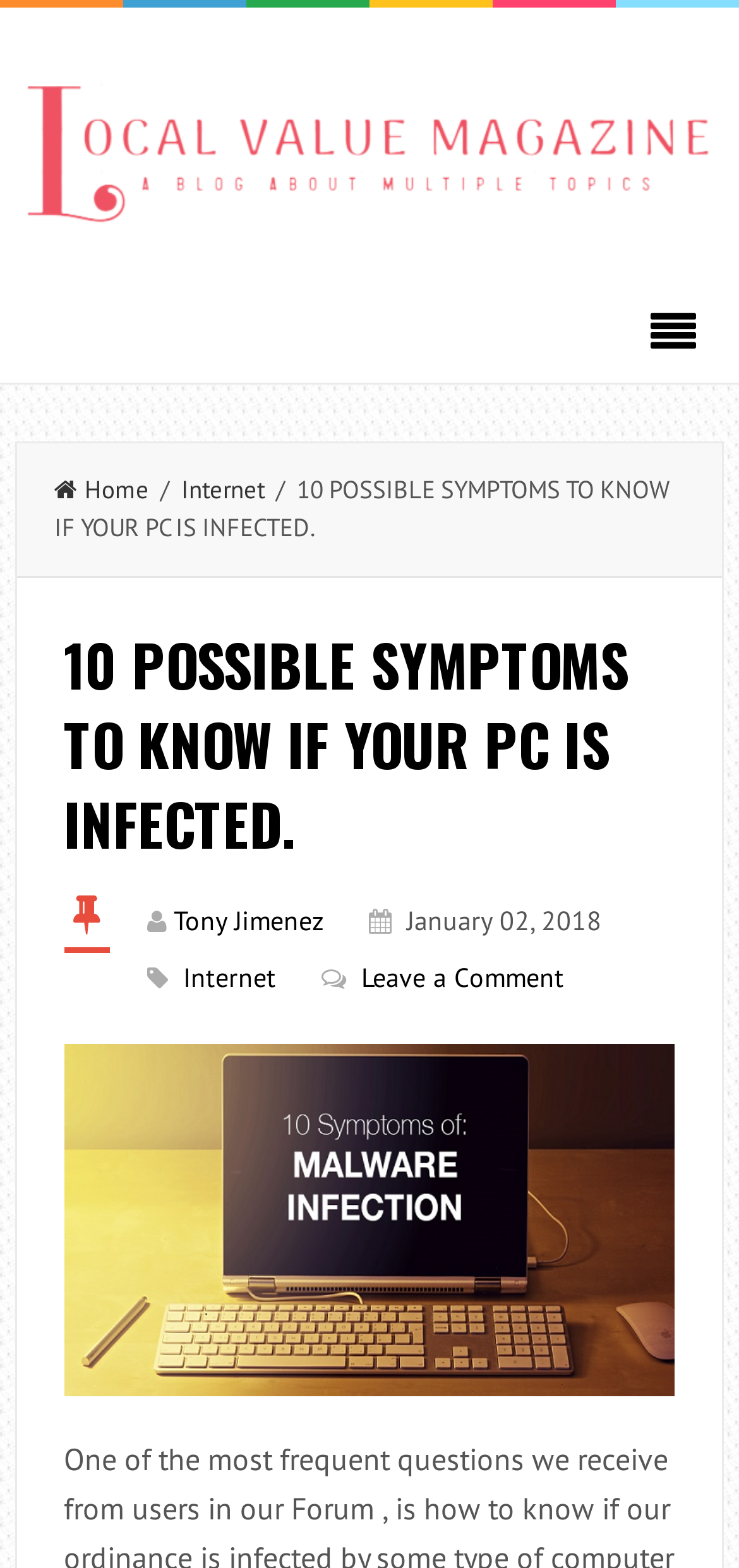Review the image closely and give a comprehensive answer to the question: When was the article published?

The article was published on January 2, 2018, as indicated by the time element 'January 2, 2018' below the heading.